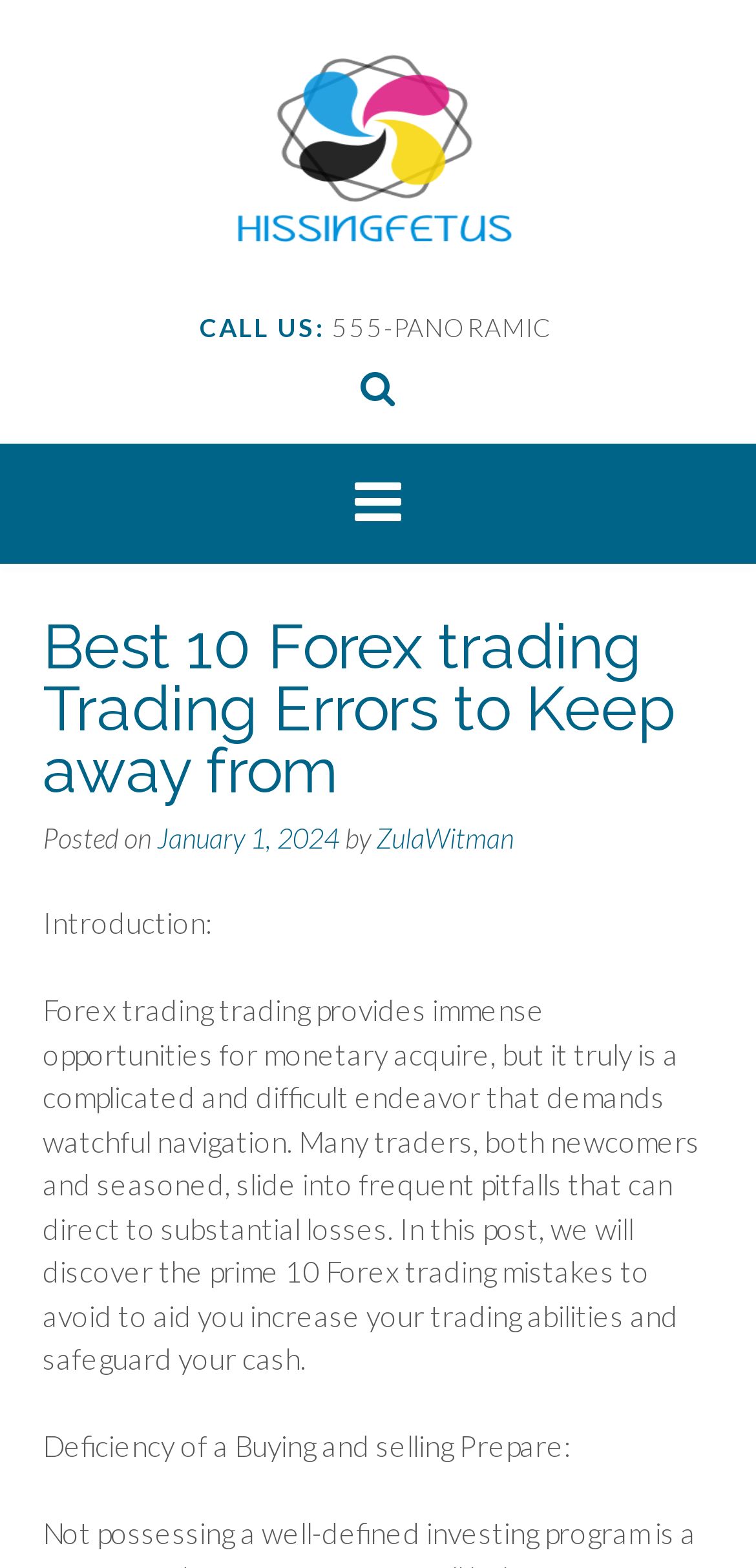What is the date of the post?
Using the information from the image, answer the question thoroughly.

I found the date of the post by looking at the link element that says 'January 1, 2024' which is located below the heading and above the introduction.